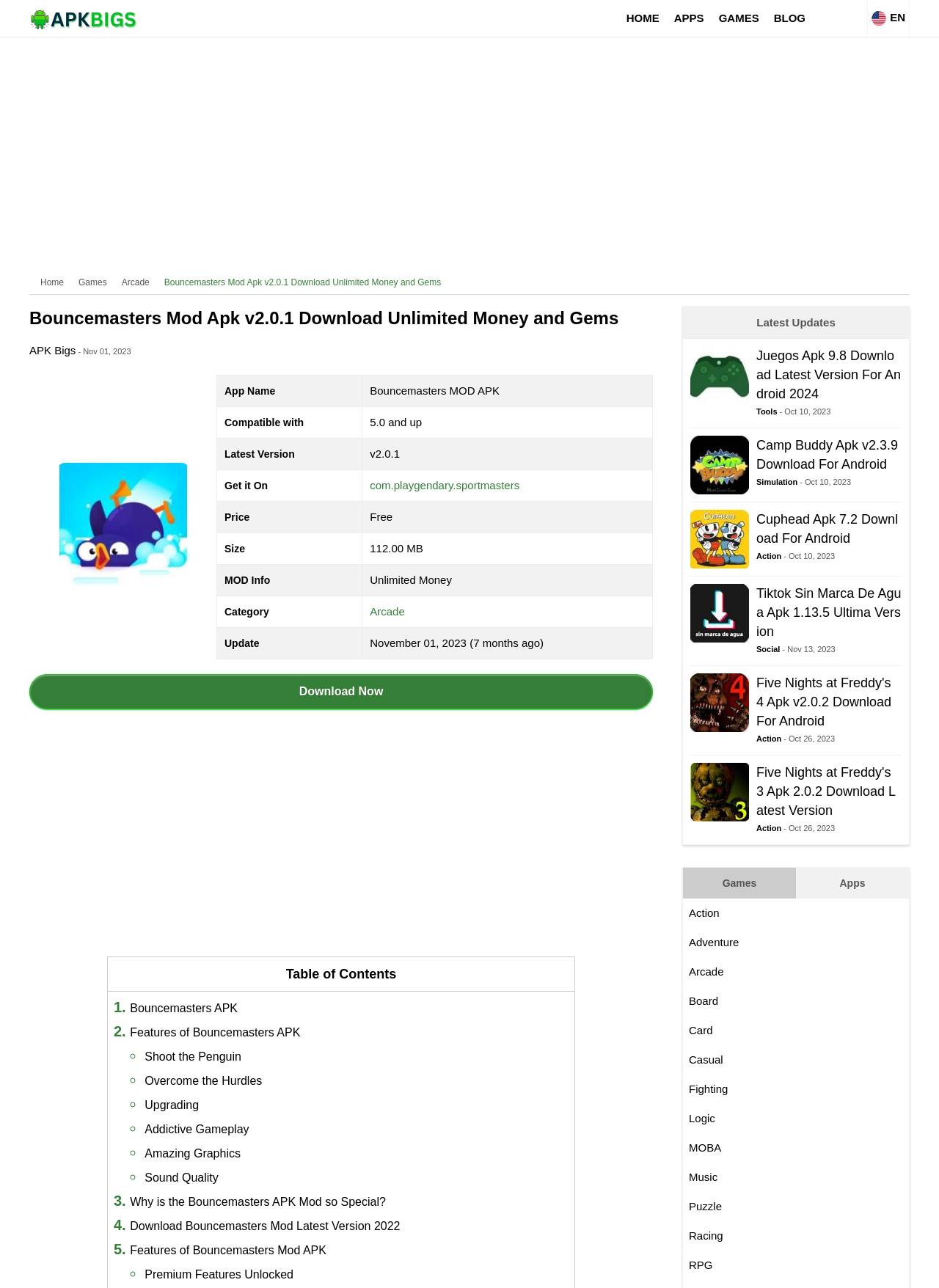What is the update date of the APK?
Provide an in-depth and detailed answer to the question.

I found the answer by looking at the table with the app information, where the 'Update' column has the value 'November 01, 2023 (7 months ago)'.